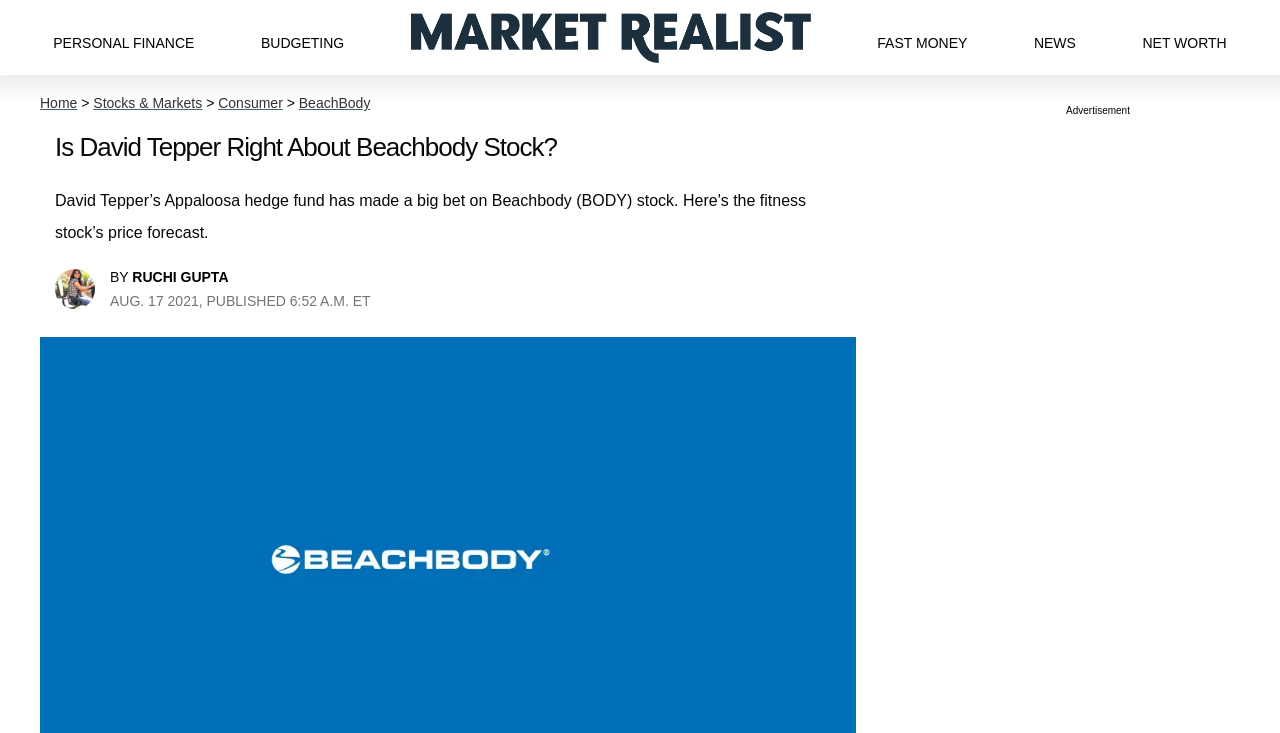Show the bounding box coordinates of the region that should be clicked to follow the instruction: "Check NEWS section."

[0.808, 0.02, 0.841, 0.083]